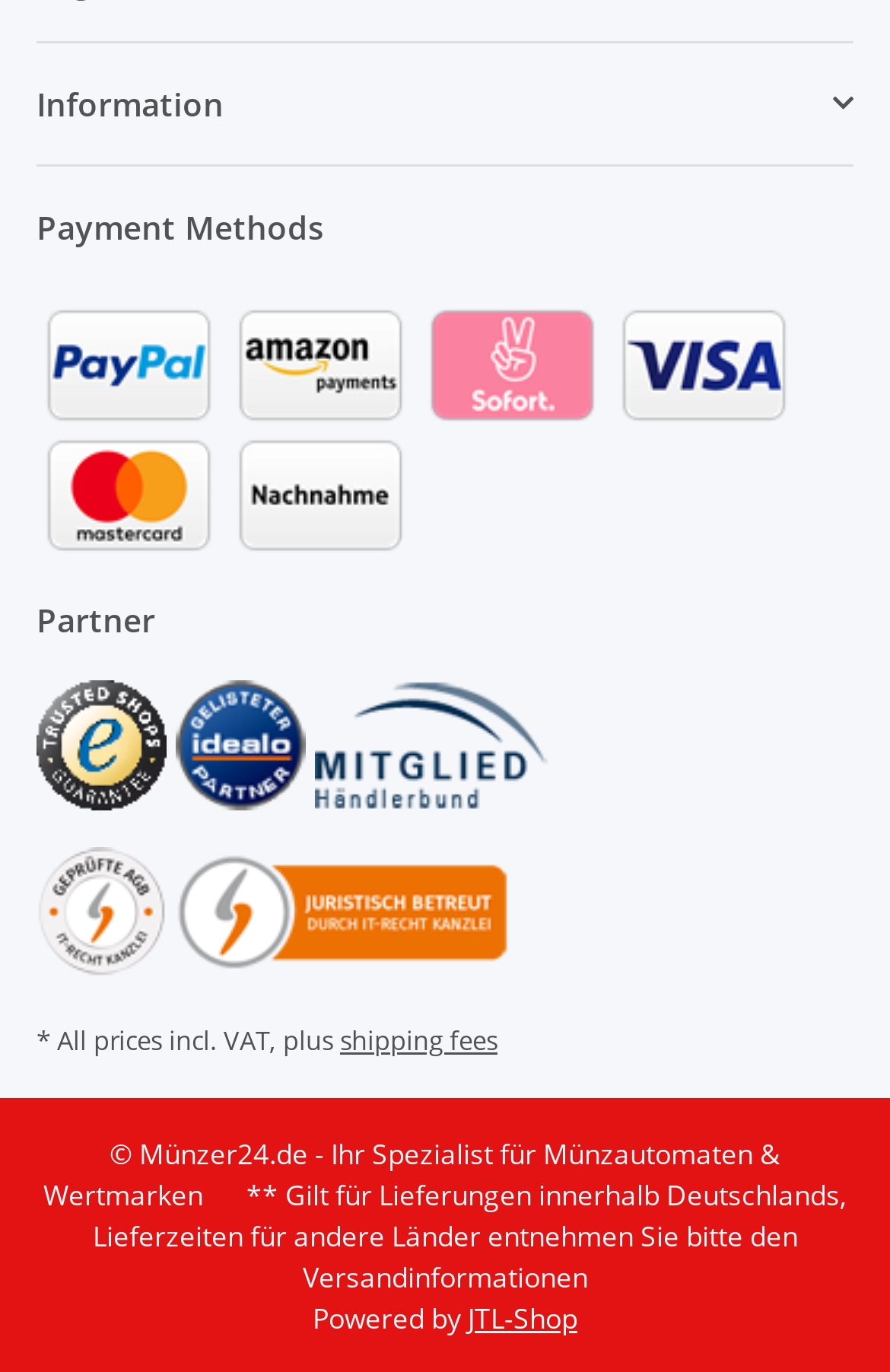Give a concise answer using one word or a phrase to the following question:
What is the company's specialty?

Münzautomaten & Wertmarken